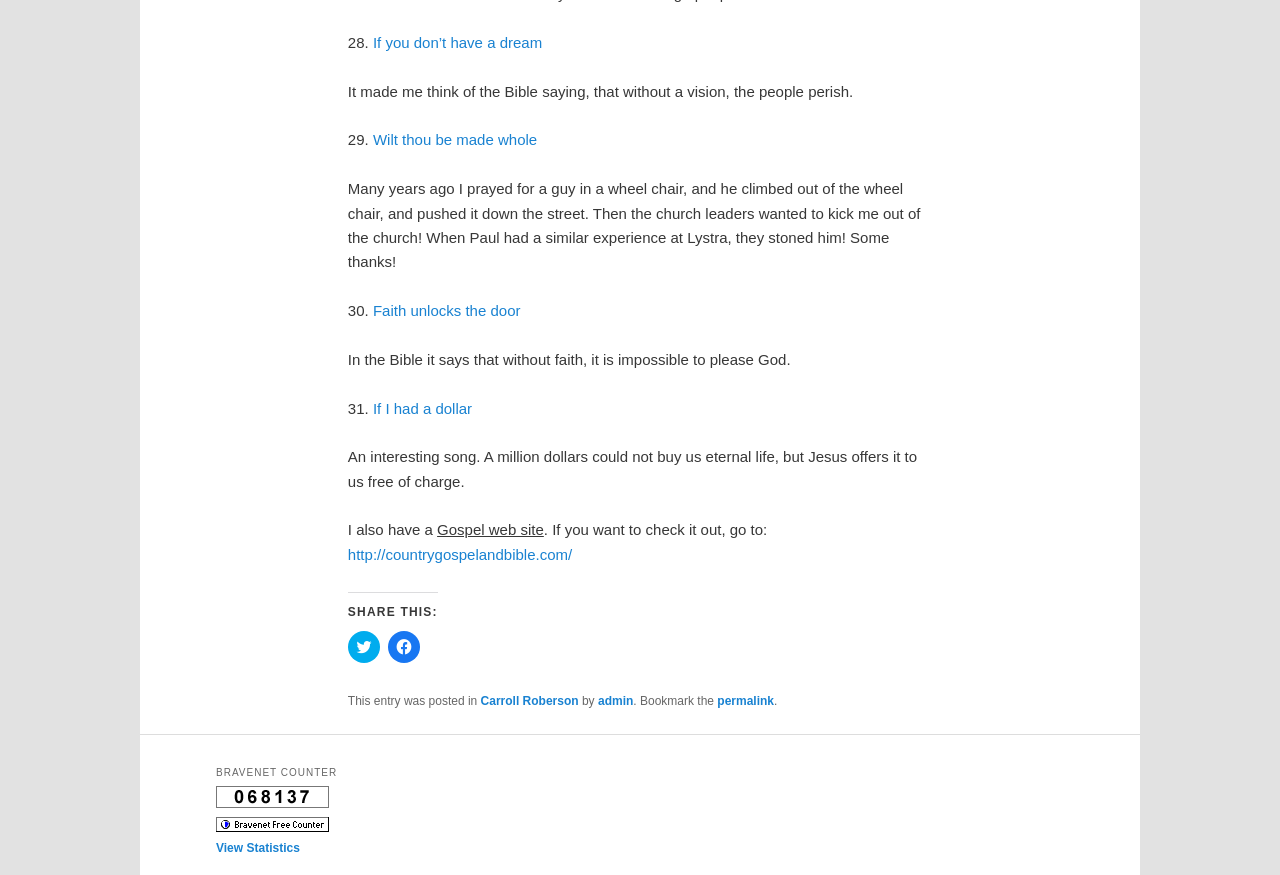Using the element description parent_node: View Statistics, predict the bounding box coordinates for the UI element. Provide the coordinates in (top-left x, top-left y, bottom-right x, bottom-right y) format with values ranging from 0 to 1.

[0.169, 0.938, 0.257, 0.954]